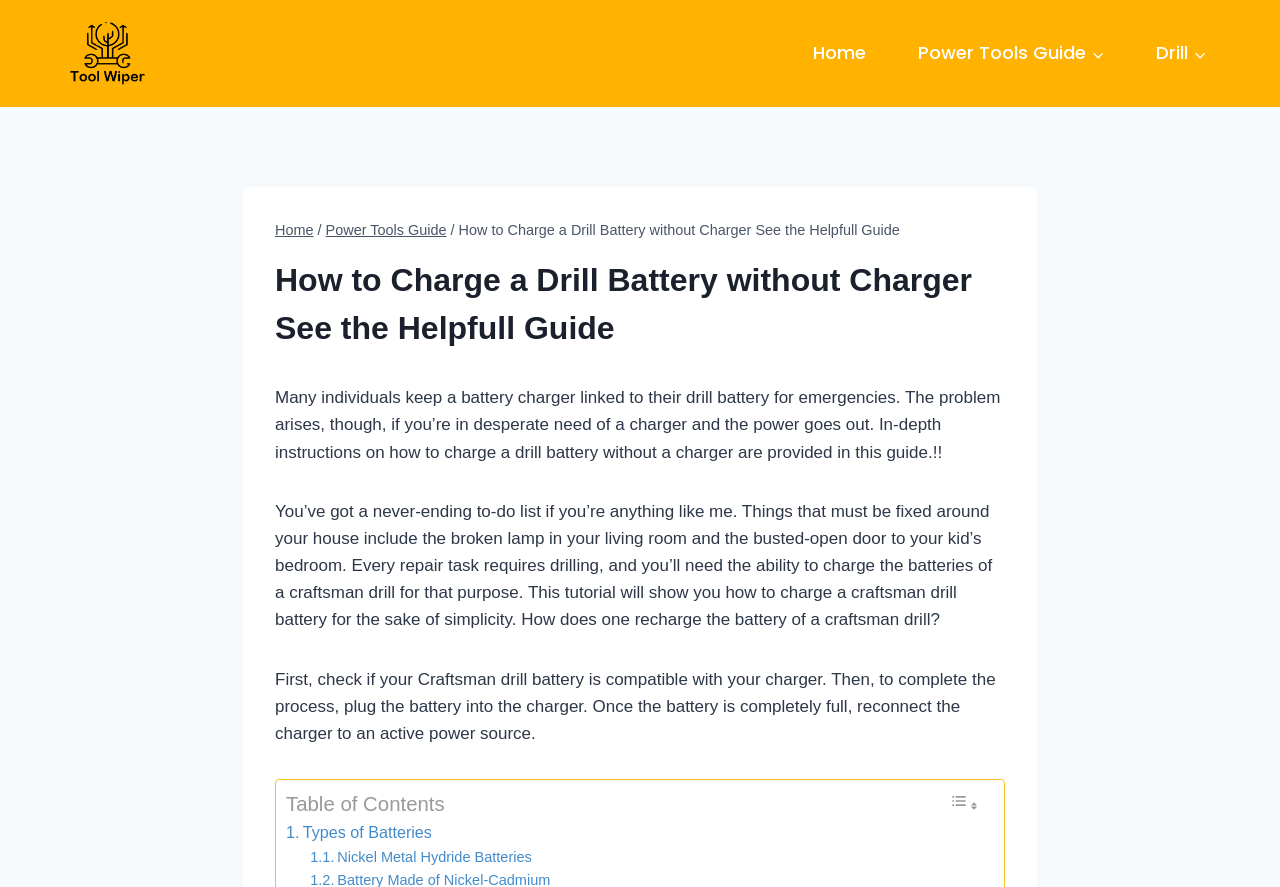Is there a table of contents on the webpage?
Look at the image and respond with a one-word or short phrase answer.

Yes